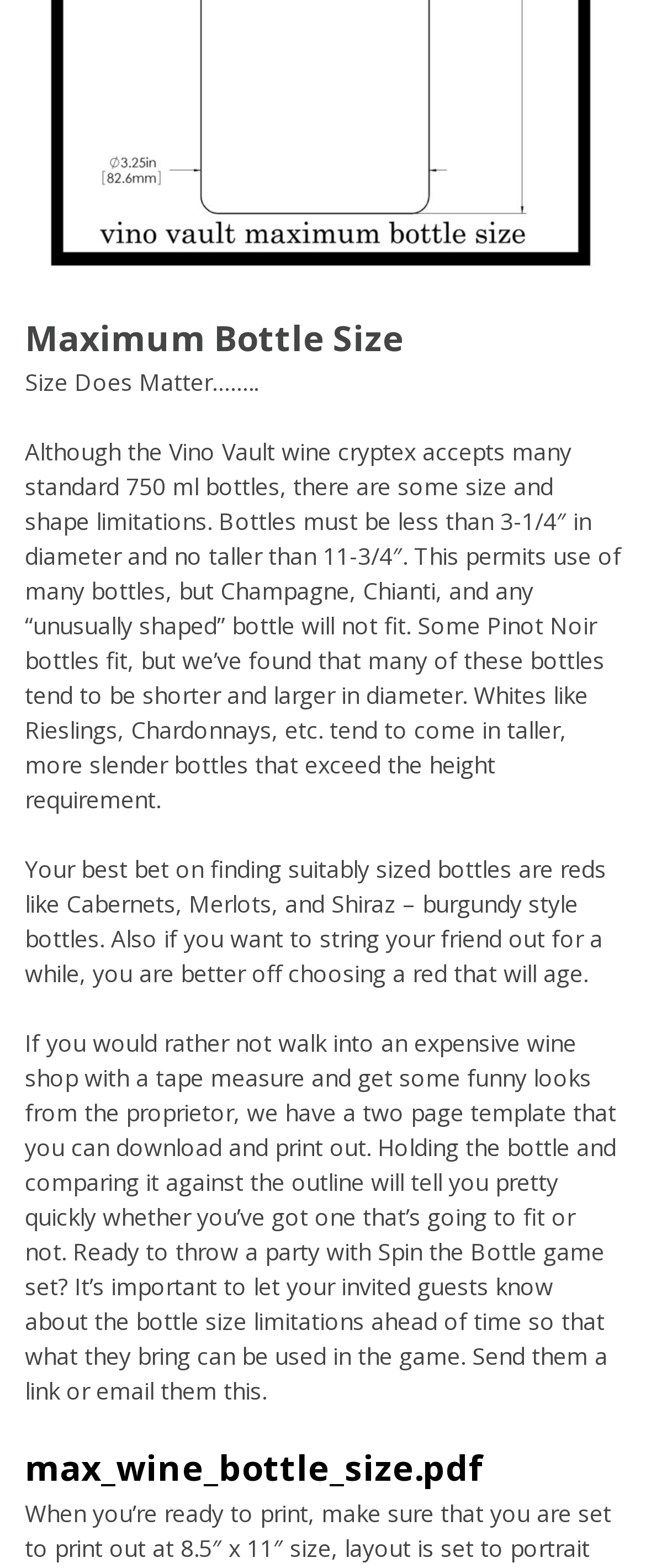Please examine the image and provide a detailed answer to the question: What is the purpose of informing guests about bottle size limitations?

The webpage suggests informing guests about the bottle size limitations ahead of time so that they can bring bottles that will fit in the Vino Vault wine cryptex, ensuring they can be used in the Spin the Bottle game.